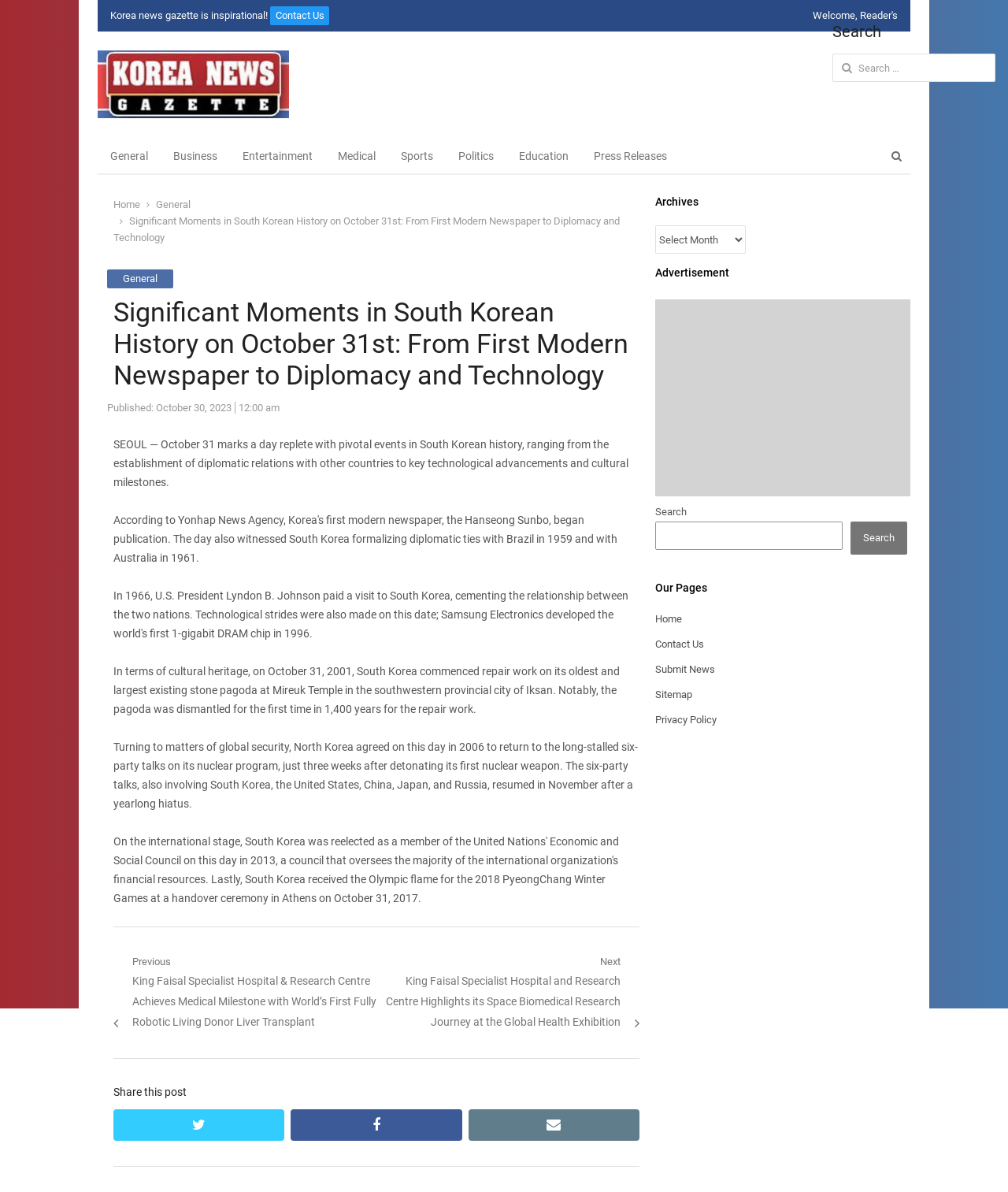Identify the bounding box of the UI element that matches this description: "Press Releases".

[0.577, 0.115, 0.674, 0.147]